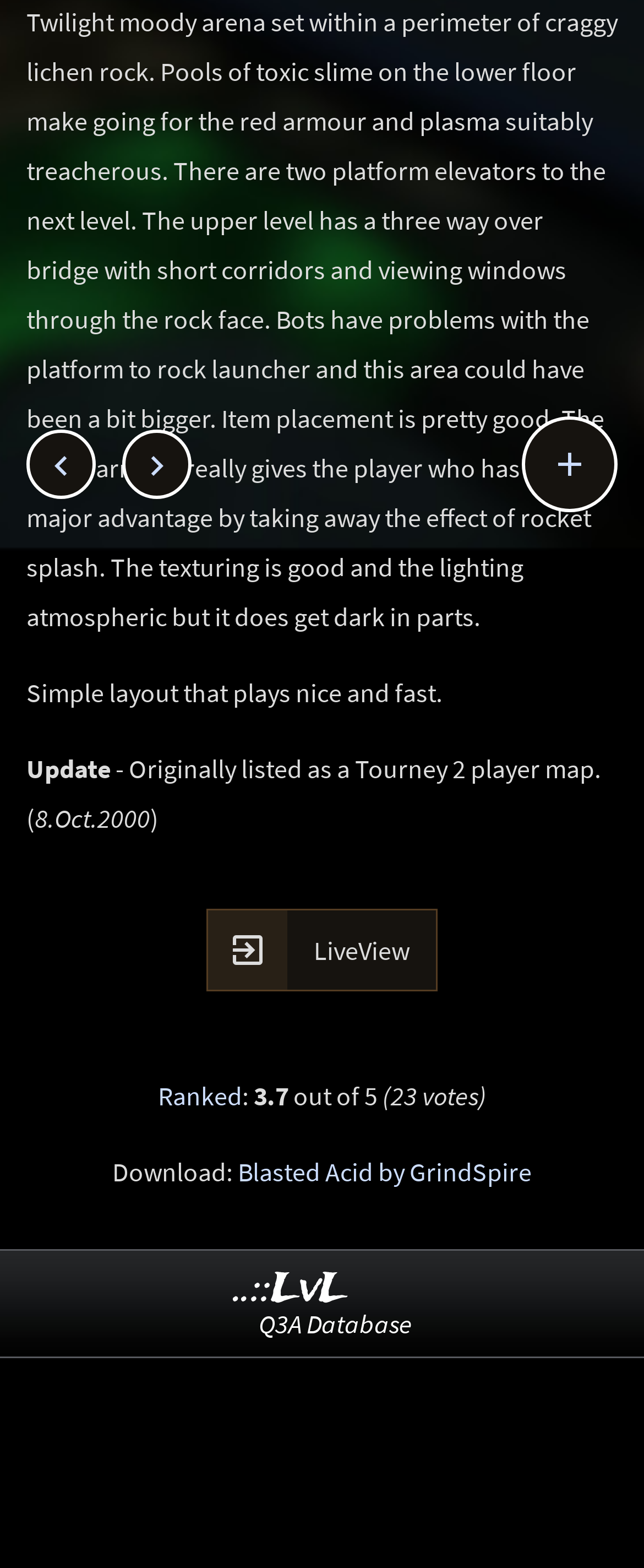Find and provide the bounding box coordinates for the UI element described here: "Ranked". The coordinates should be given as four float numbers between 0 and 1: [left, top, right, bottom].

[0.245, 0.688, 0.376, 0.709]